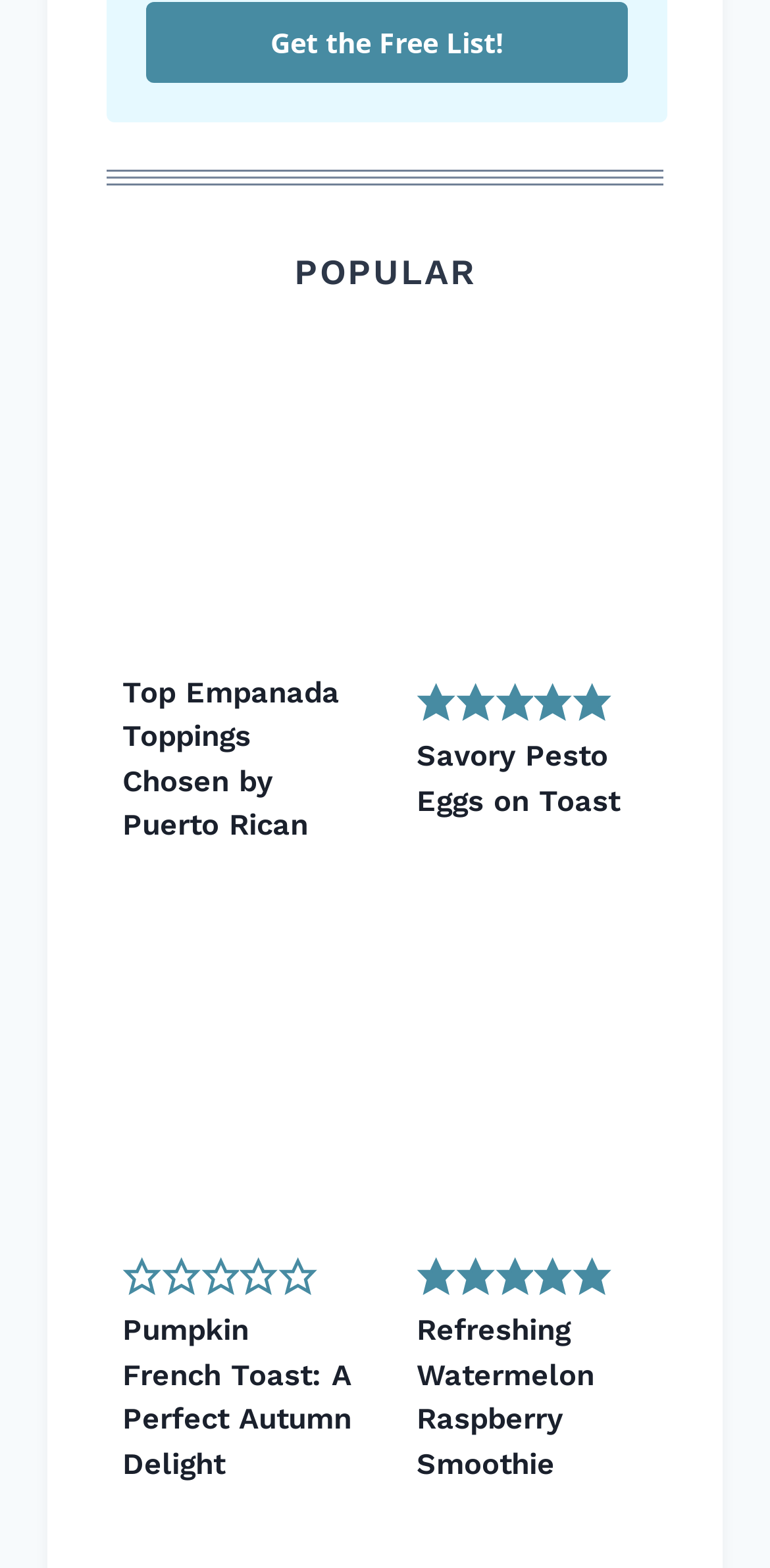Please answer the following question using a single word or phrase: How many images are on this webpage?

4